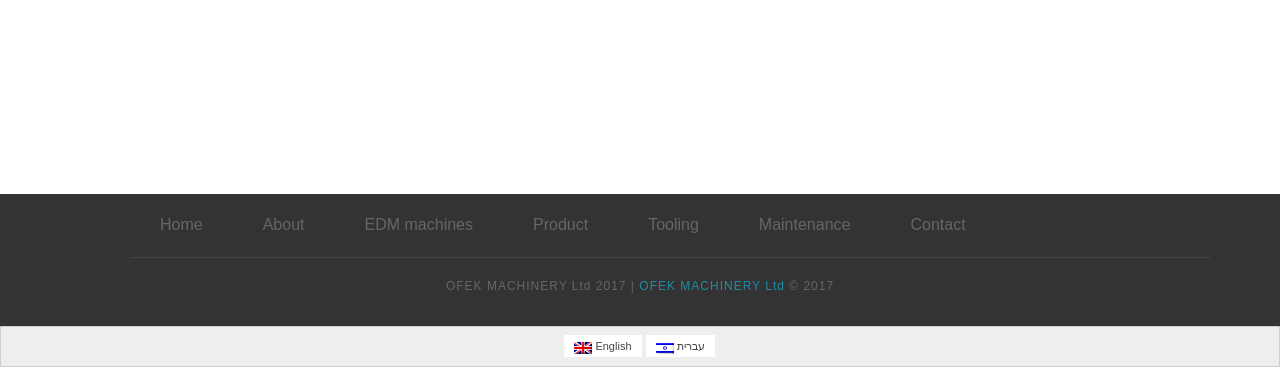What is the company name displayed on the webpage?
Please give a detailed and thorough answer to the question, covering all relevant points.

I found the company name 'OFEK MACHINERY Ltd' on the webpage by looking at the StaticText element with the bounding box coordinates [0.348, 0.76, 0.499, 0.798].